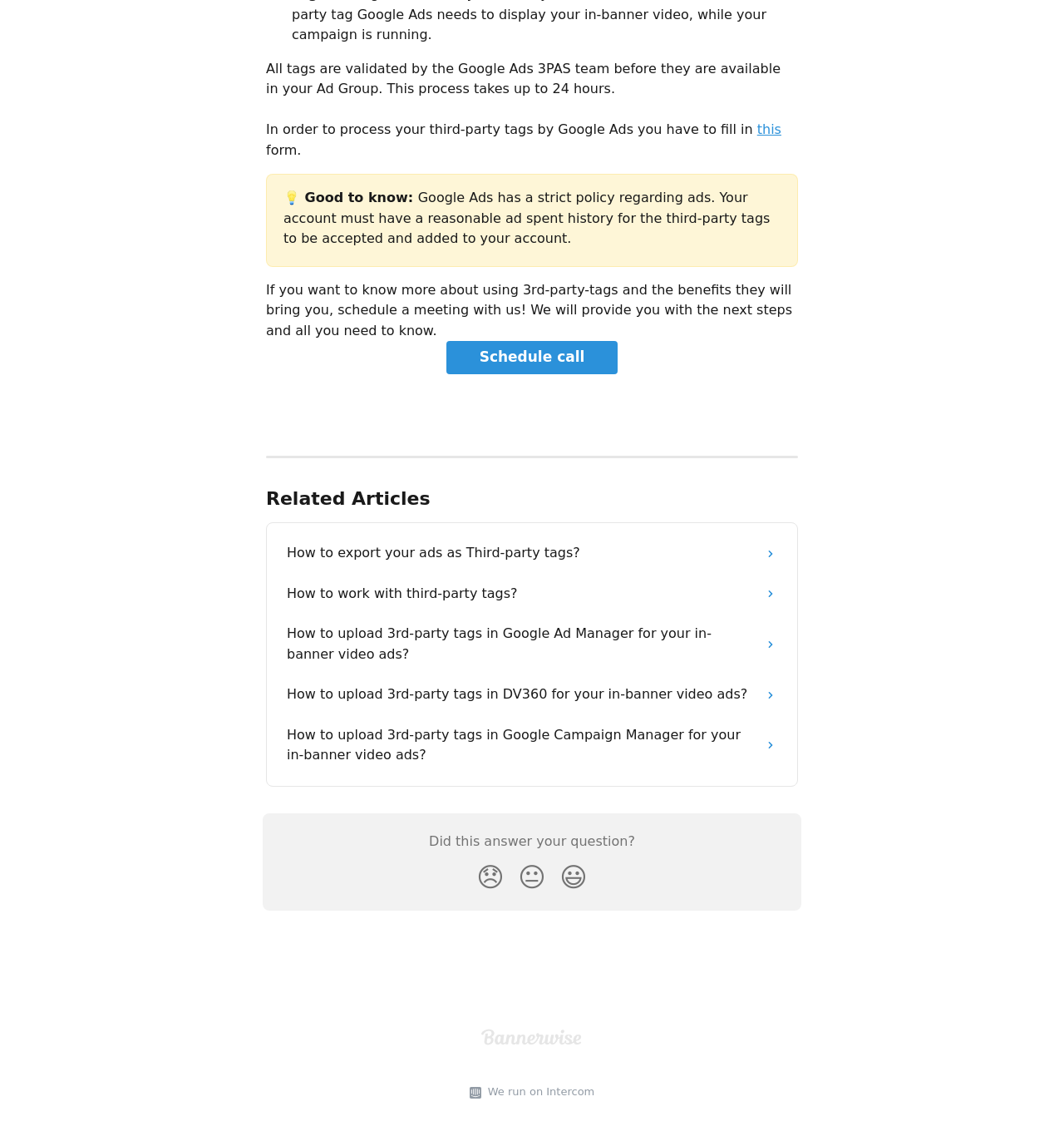What is the time frame for validating tags by Google Ads 3PAS team?
Look at the image and respond with a one-word or short phrase answer.

Up to 24 hours